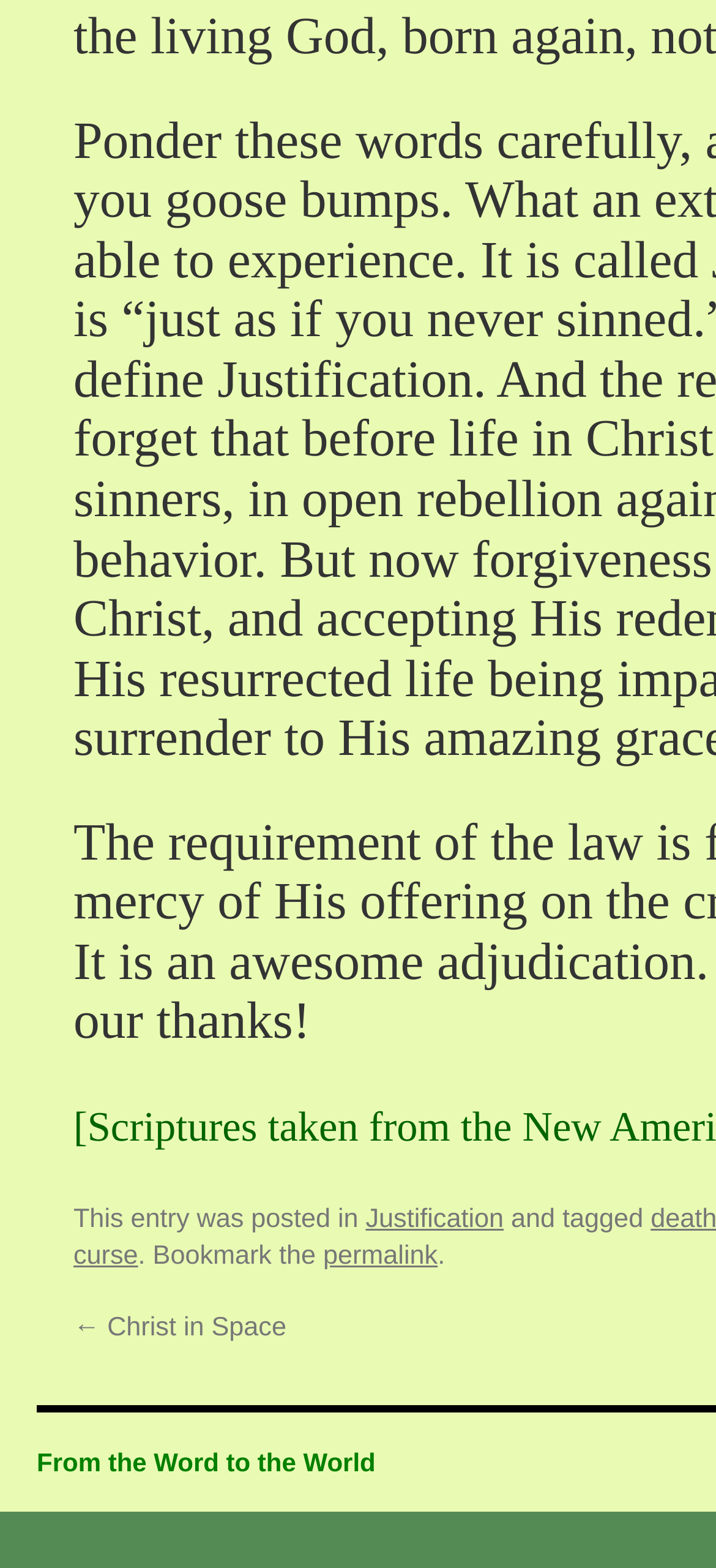Carefully observe the image and respond to the question with a detailed answer:
What is the purpose of the link 'permalink'?

The purpose of the link 'permalink' can be inferred from the surrounding text '. Bookmark the', which suggests that the link 'permalink' is used to bookmark the current post.